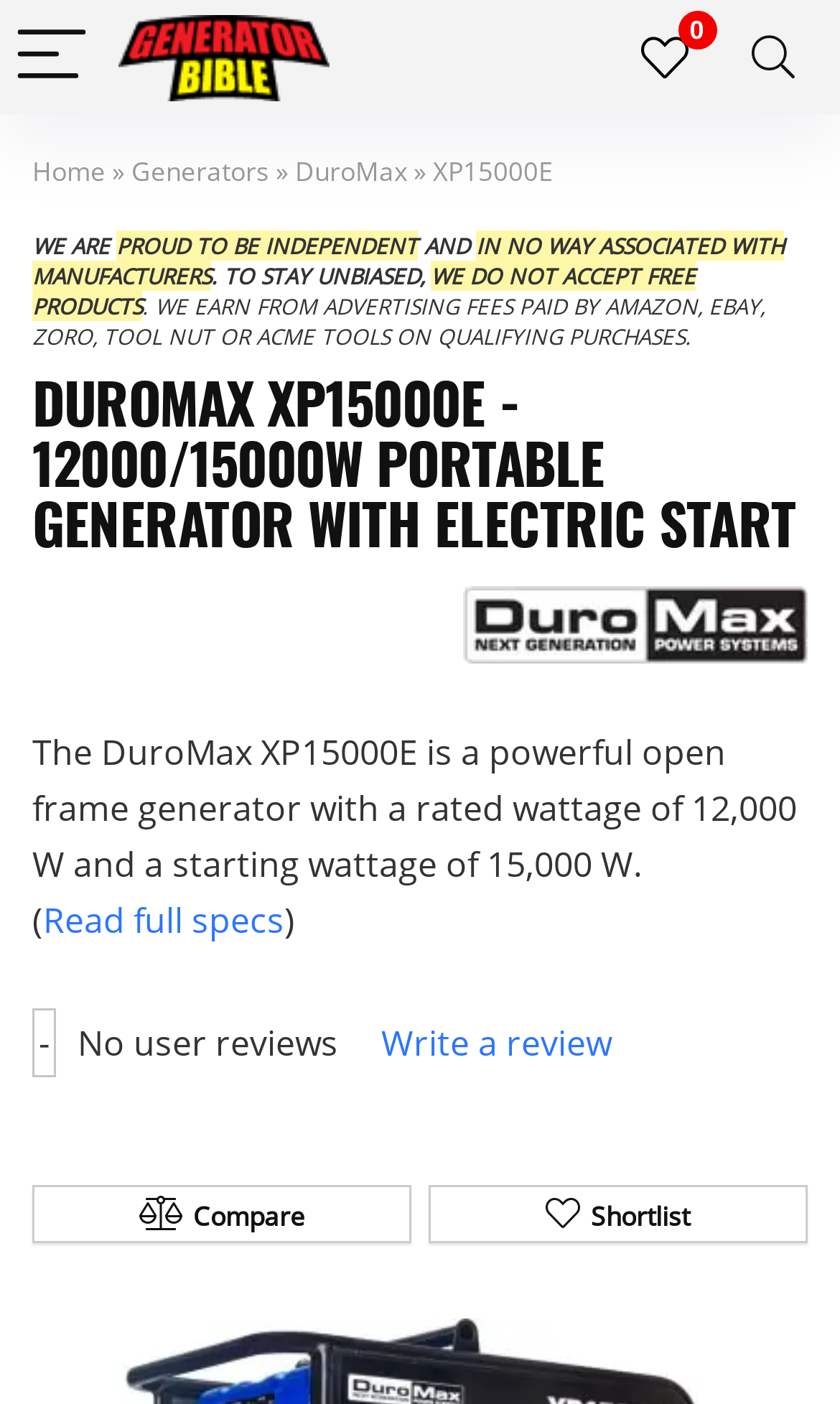Offer an extensive depiction of the webpage and its key elements.

This webpage is about the DuroMax XP15000E, a portable generator with electric start. At the top left corner, there is a menu button and two images, one of which is the logo of "Generator Bible". On the top right corner, there is a search button and a link with a icon. Below the top section, there is a navigation bar with links to "Home", "Generators", and "DuroMax". 

The main content of the webpage is divided into three sections. The first section has a heading that displays the product name and model number. Below the heading, there is an article with a link to the DuroMax logo and an image of the logo.

The second section is another article that provides a brief description of the product, stating its rated and starting wattage. There is also a link to read the full specifications and a note indicating that there are no user reviews. Additionally, there is a link to write a review.

The third section is another article with two buttons, "Compare" and "Shortlist", which are likely used for comparing and shortlisting products. Overall, the webpage appears to be a product page with detailed information about the DuroMax XP15000E portable generator.